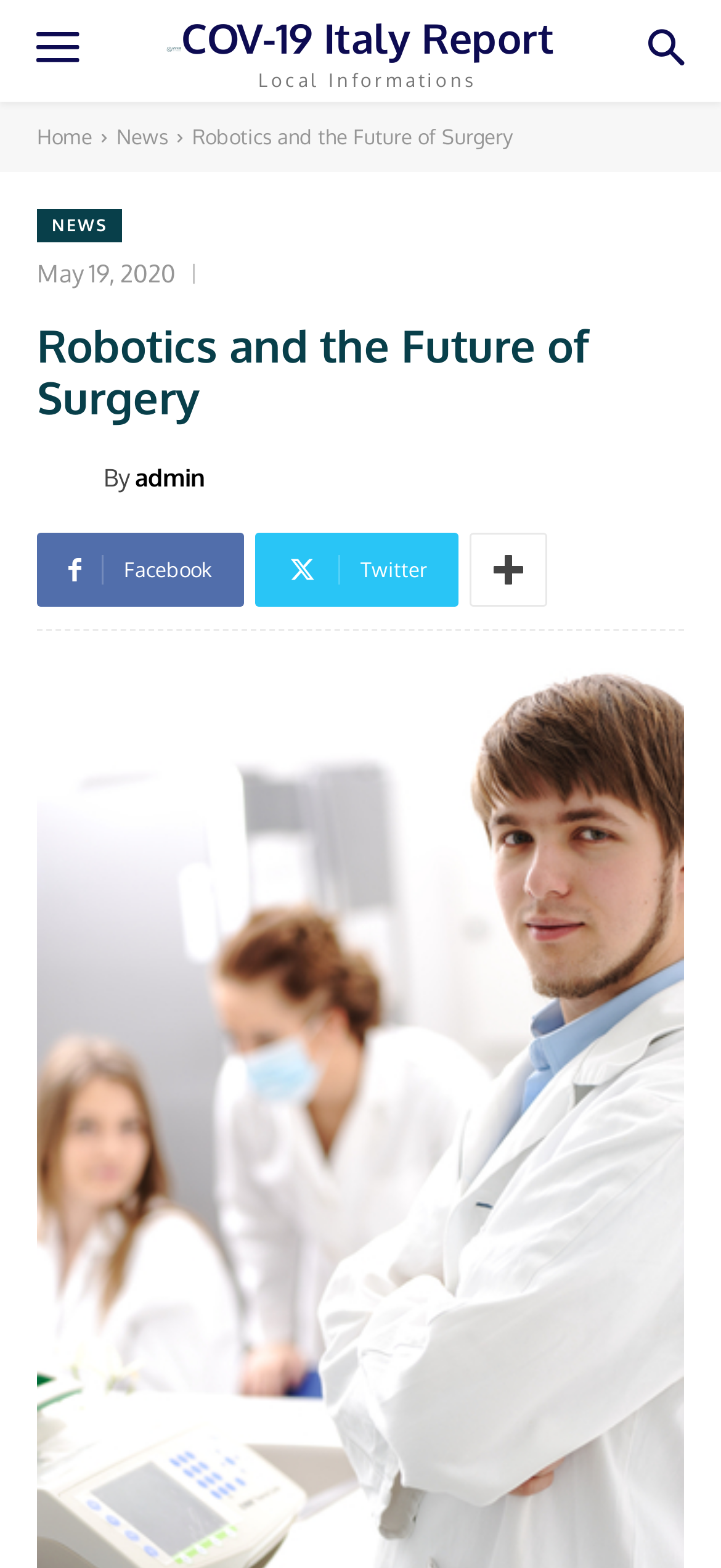Please specify the bounding box coordinates of the clickable region necessary for completing the following instruction: "go to AWARE.MD homepage". The coordinates must consist of four float numbers between 0 and 1, i.e., [left, top, right, bottom].

[0.231, 0.006, 0.769, 0.056]